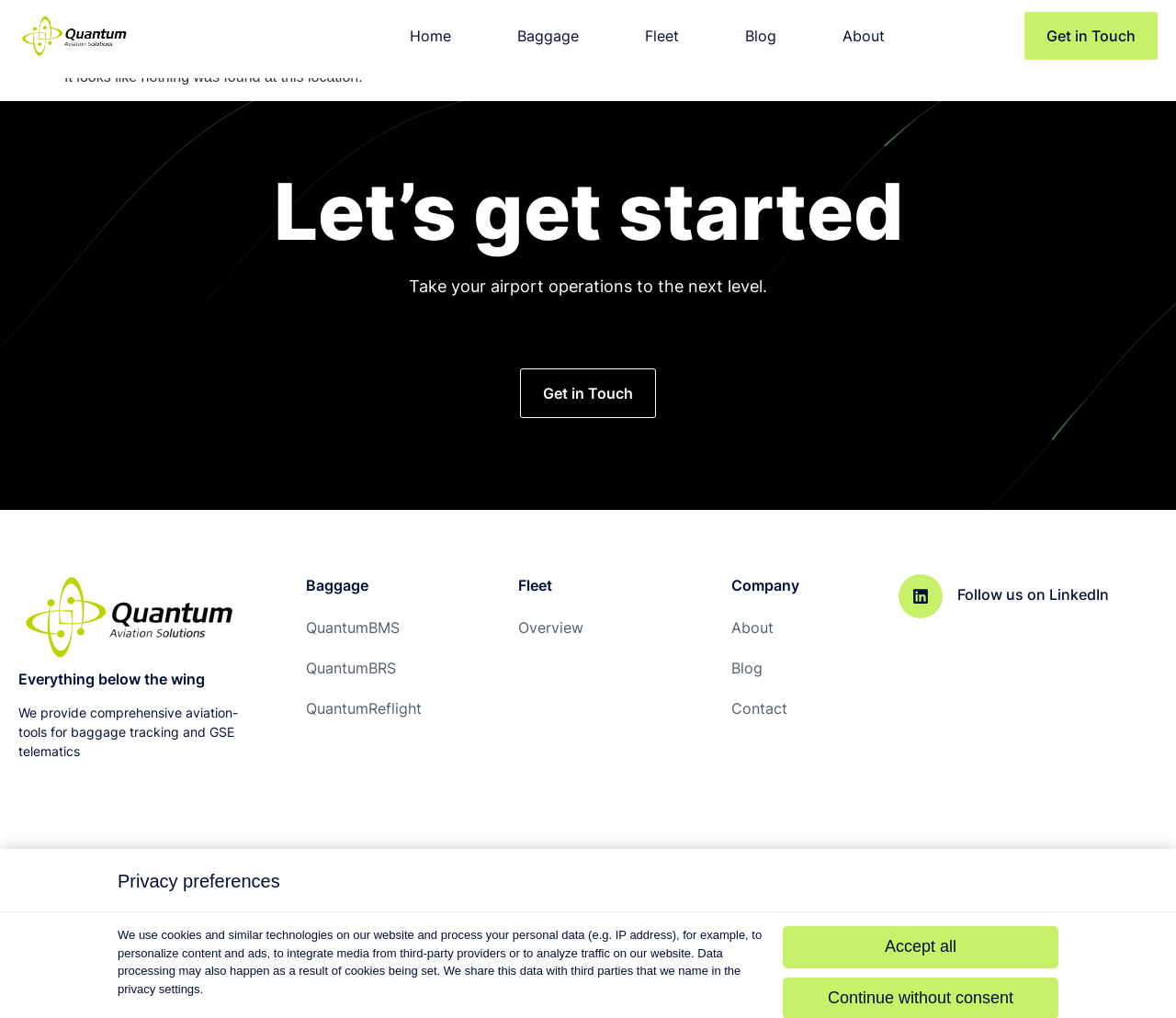Determine the bounding box coordinates of the element that should be clicked to execute the following command: "Visit the Facebook page".

None